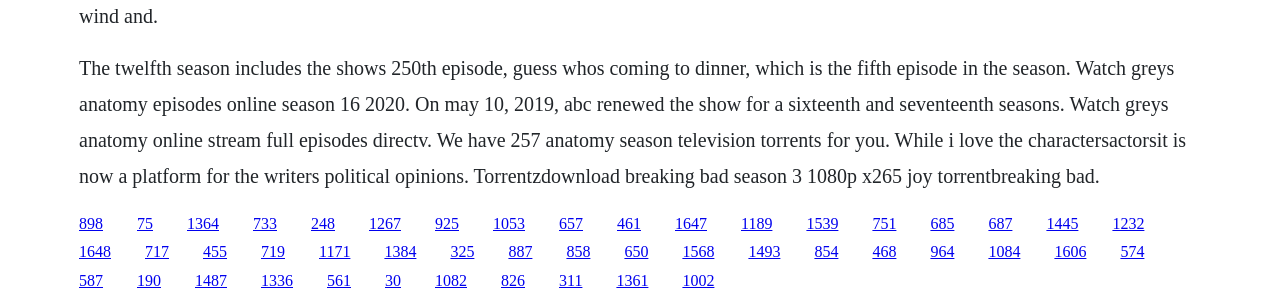Please determine the bounding box coordinates of the element's region to click in order to carry out the following instruction: "Read about Breaking Bad season 3". The coordinates should be four float numbers between 0 and 1, i.e., [left, top, right, bottom].

[0.527, 0.706, 0.552, 0.762]